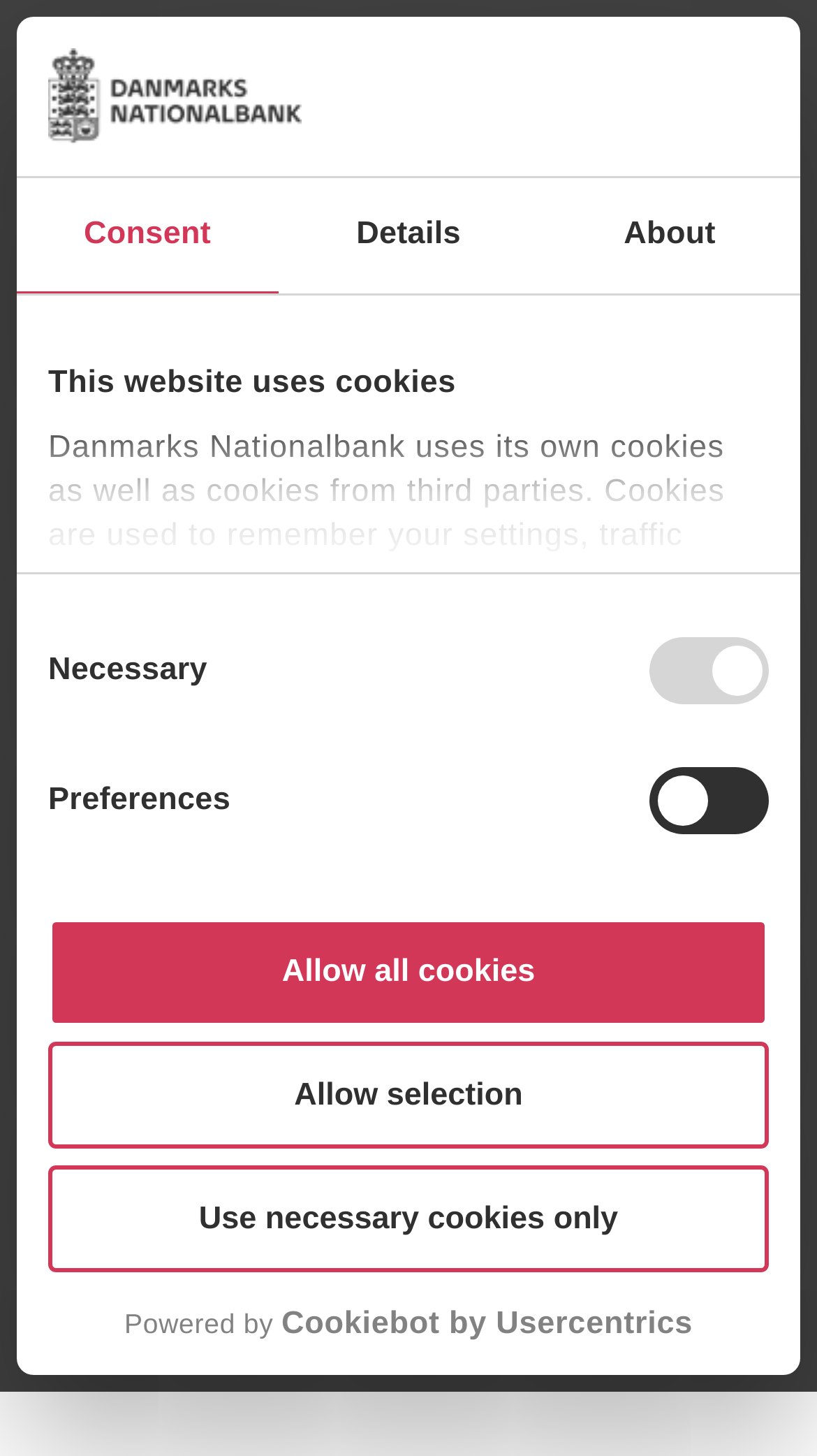How many types of cookies can be selected?
Using the image, elaborate on the answer with as much detail as possible.

In the consent selection section, there are four types of cookies that can be selected: Necessary, Preferences, Statistics, and Marketing.